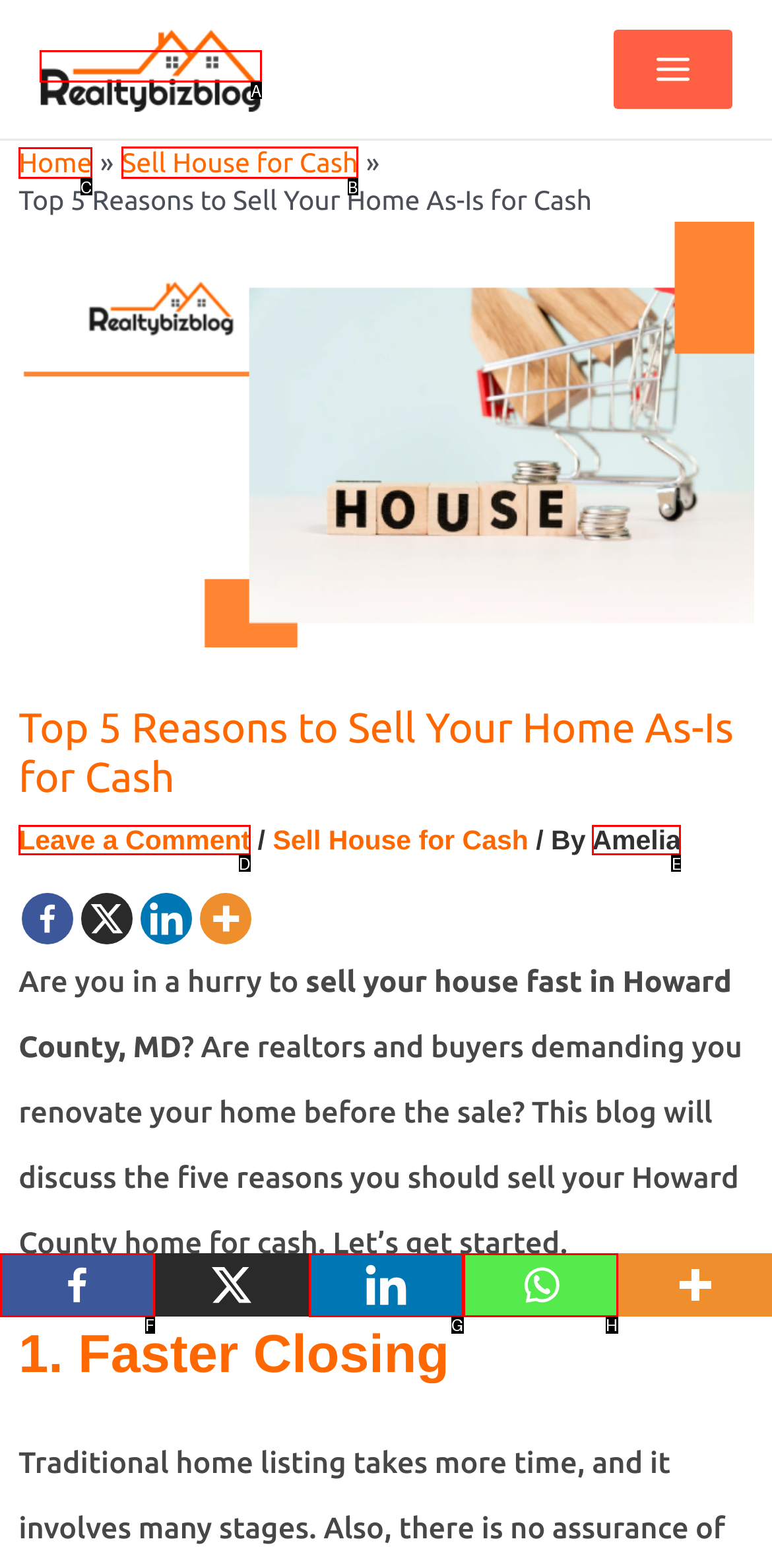Select the letter associated with the UI element you need to click to perform the following action: Go to the Home page
Reply with the correct letter from the options provided.

C